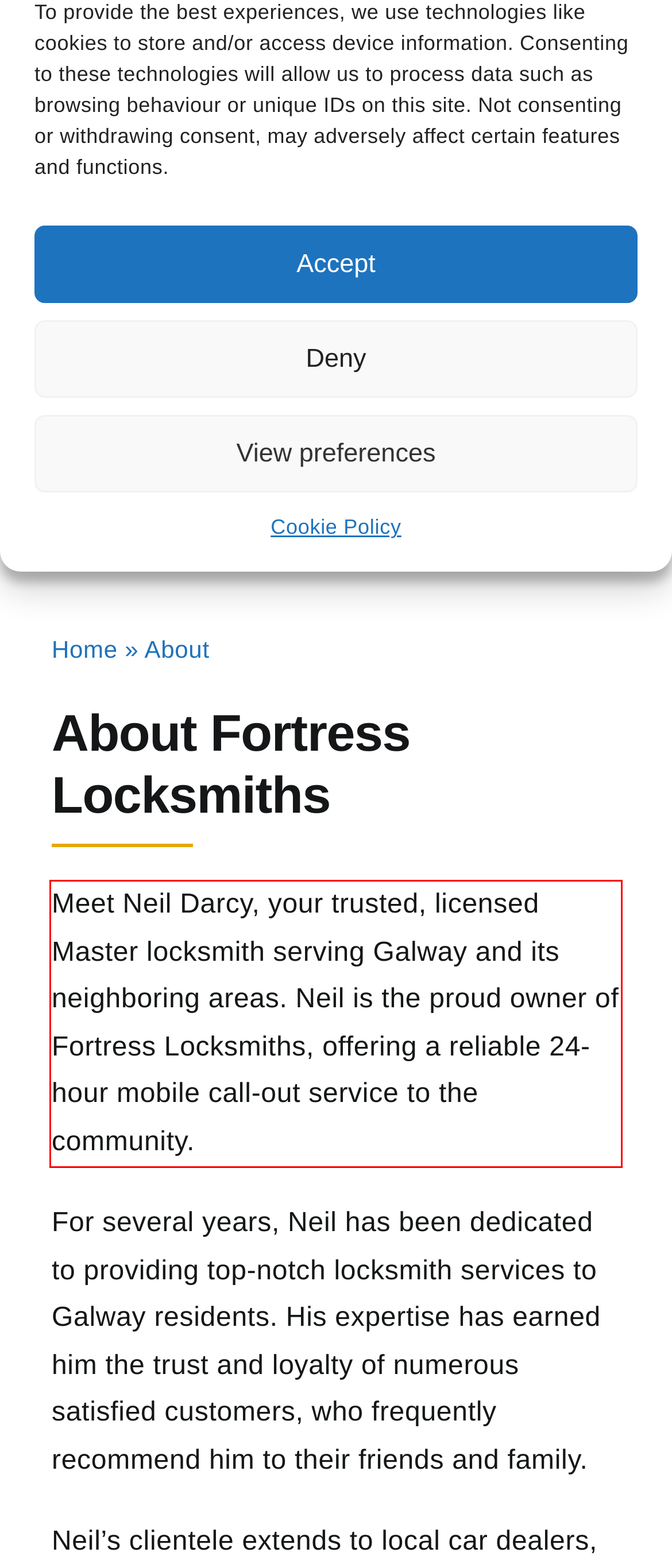Given a webpage screenshot with a red bounding box, perform OCR to read and deliver the text enclosed by the red bounding box.

Meet Neil Darcy, your trusted, licensed Master locksmith serving Galway and its neighboring areas. Neil is the proud owner of Fortress Locksmiths, offering a reliable 24-hour mobile call-out service to the community.